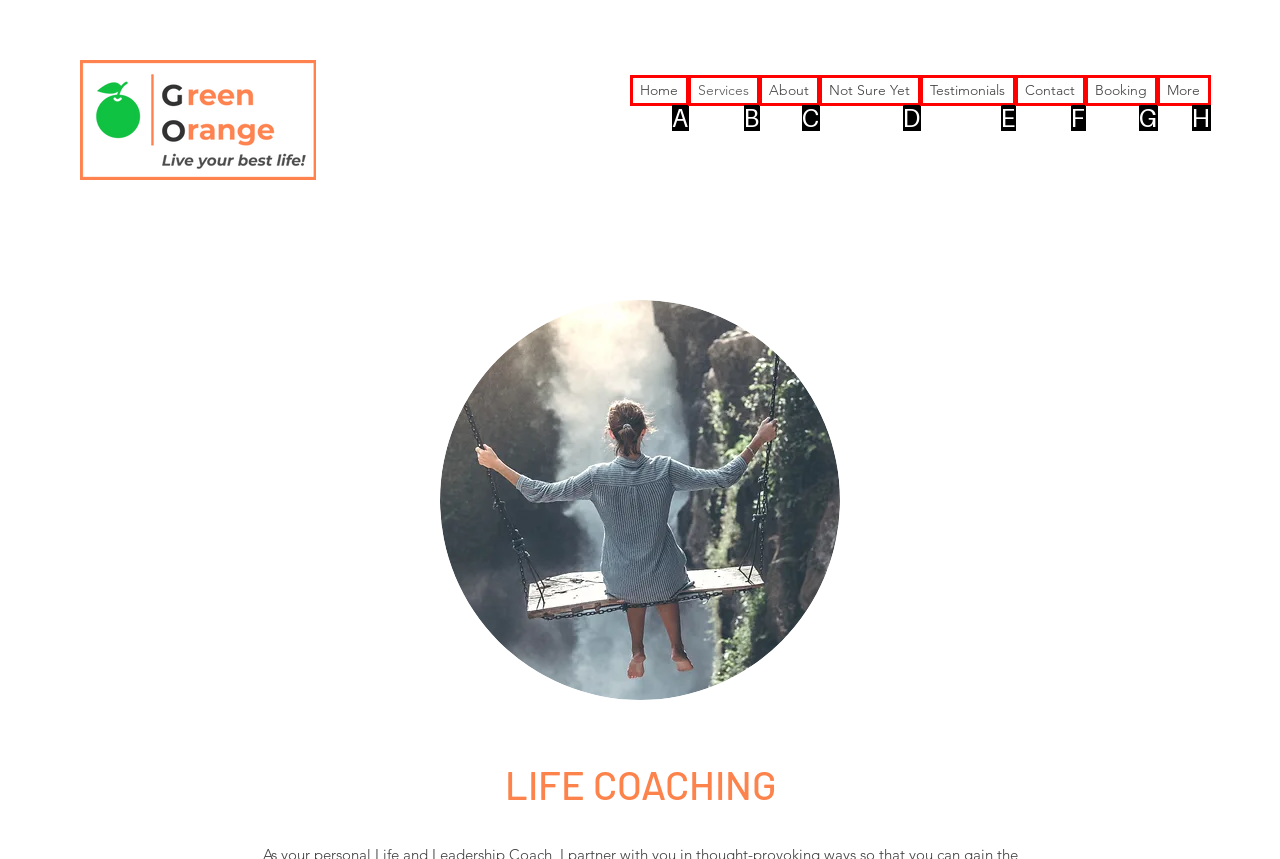Identify the letter of the UI element that fits the description: Not Sure Yet
Respond with the letter of the option directly.

D